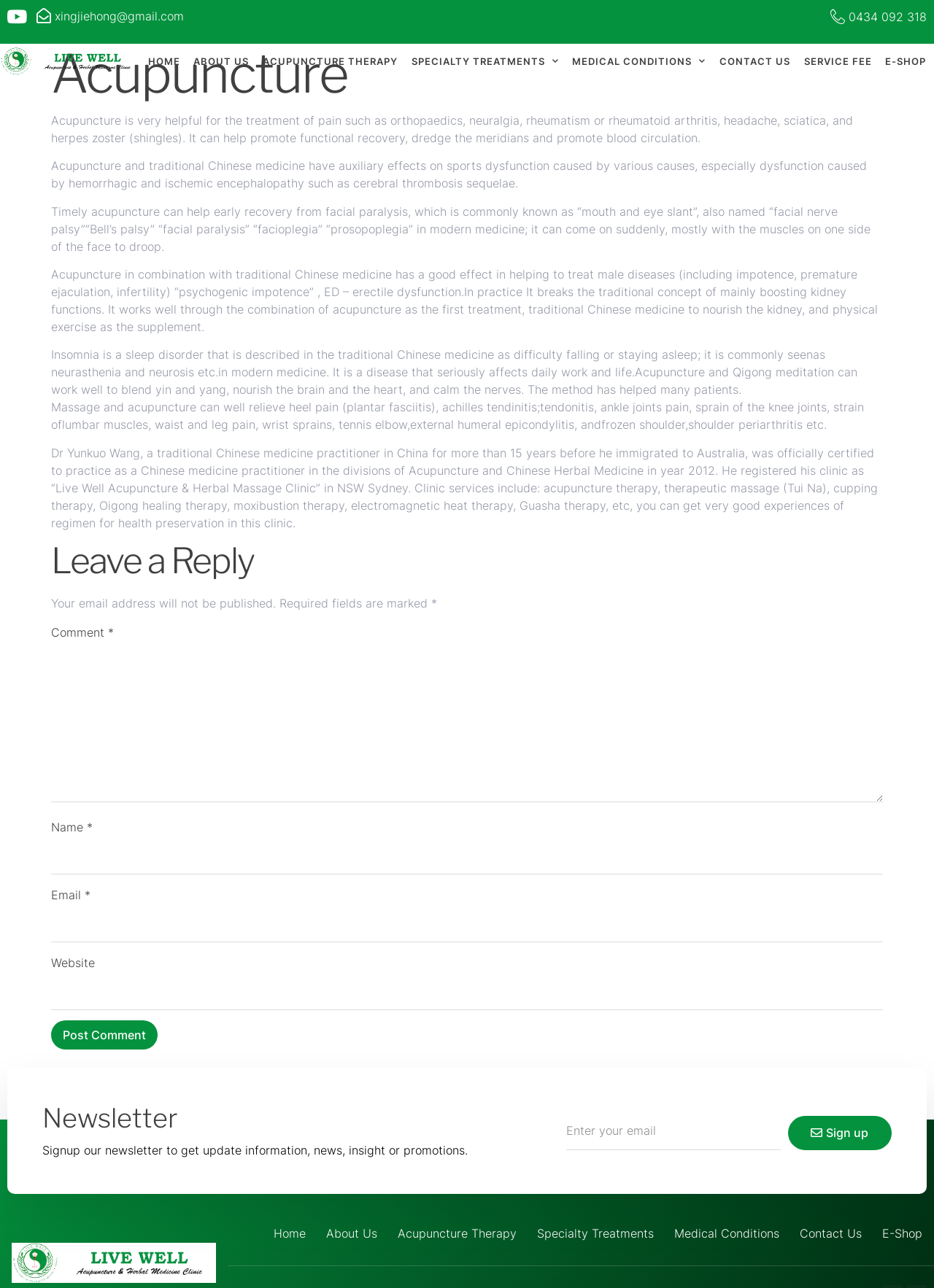Locate the bounding box coordinates of the clickable element to fulfill the following instruction: "Sign up for the newsletter". Provide the coordinates as four float numbers between 0 and 1 in the format [left, top, right, bottom].

[0.844, 0.866, 0.955, 0.893]